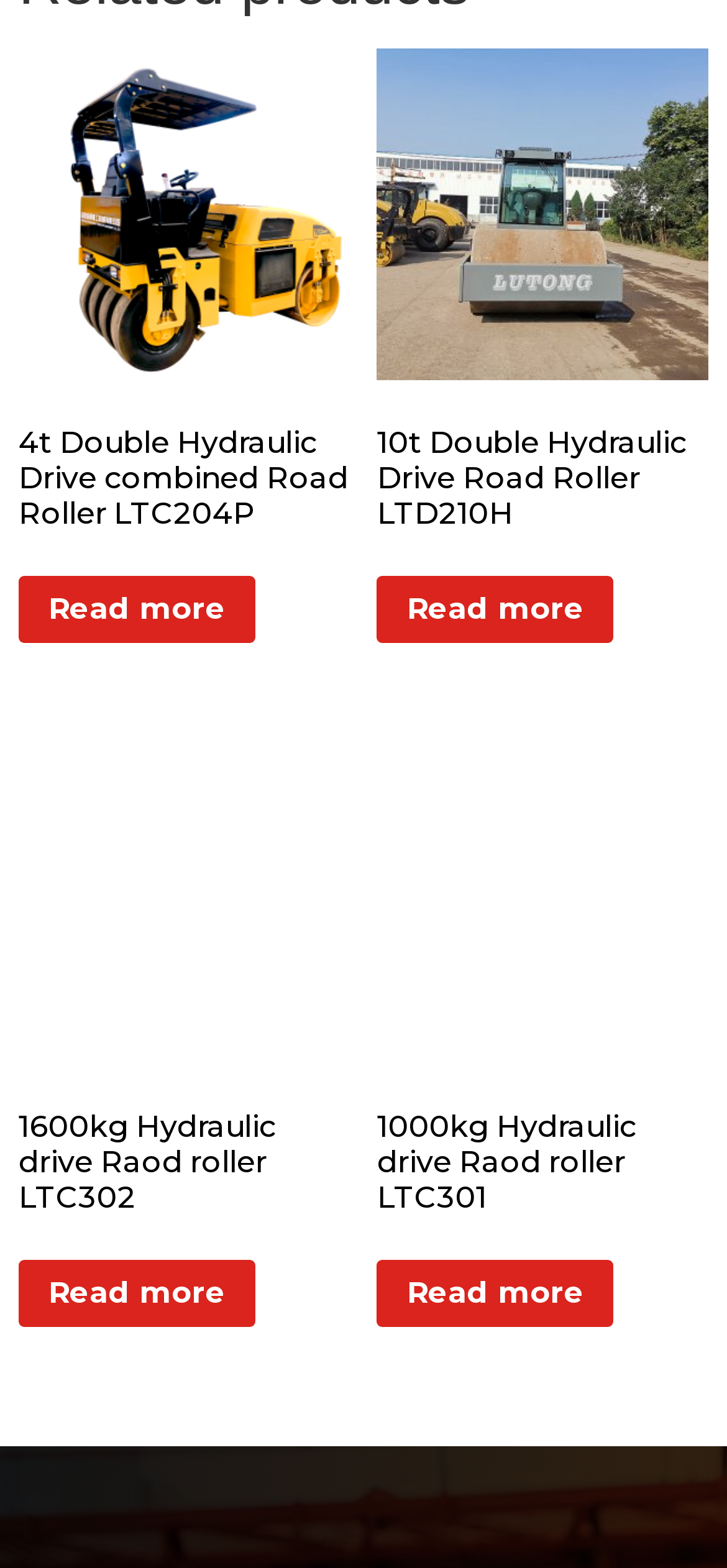What is the manufacturer of the road rollers?
Refer to the image and provide a thorough answer to the question.

Based on the images and headings on the webpage, it is clear that the manufacturer of the road rollers is 'Leading Road Roller Manufacturer', which is mentioned multiple times on the page.